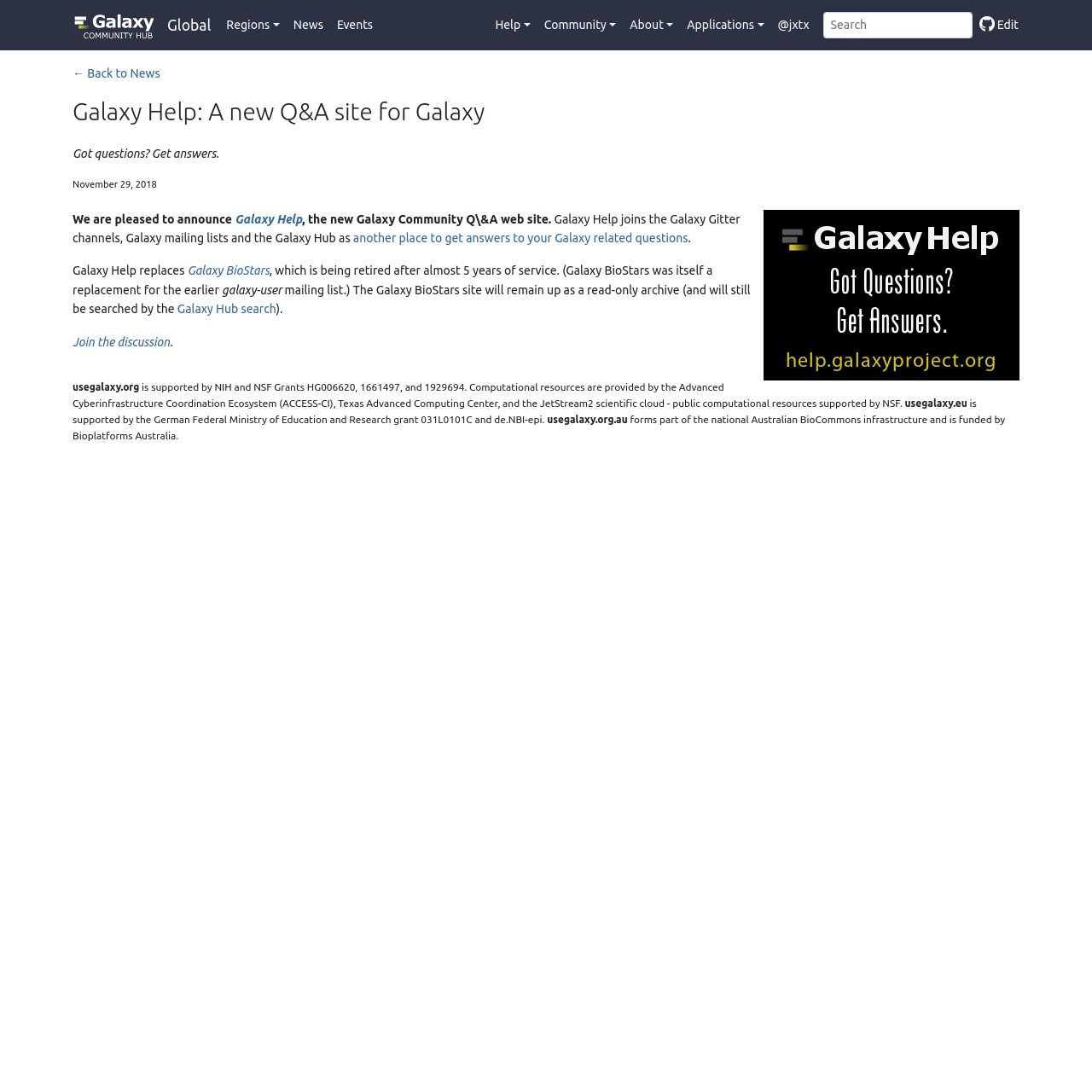Provide a short answer using a single word or phrase for the following question: 
What is the name of the organization that funds usegalaxy.eu?

German Federal Ministry of Education and Research